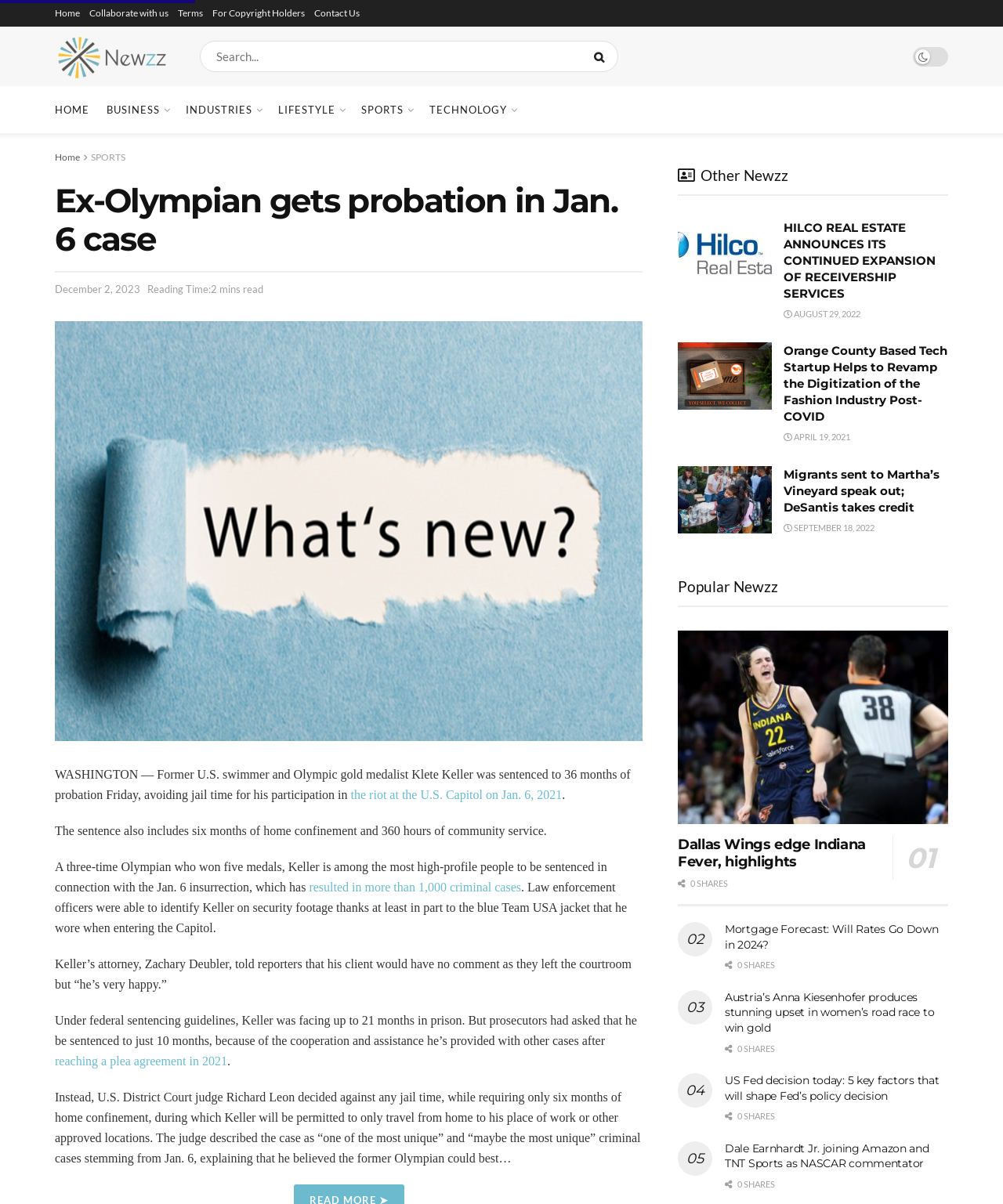Identify the bounding box for the described UI element. Provide the coordinates in (top-left x, top-left y, bottom-right x, bottom-right y) format with values ranging from 0 to 1: BUSINESS

[0.106, 0.072, 0.168, 0.111]